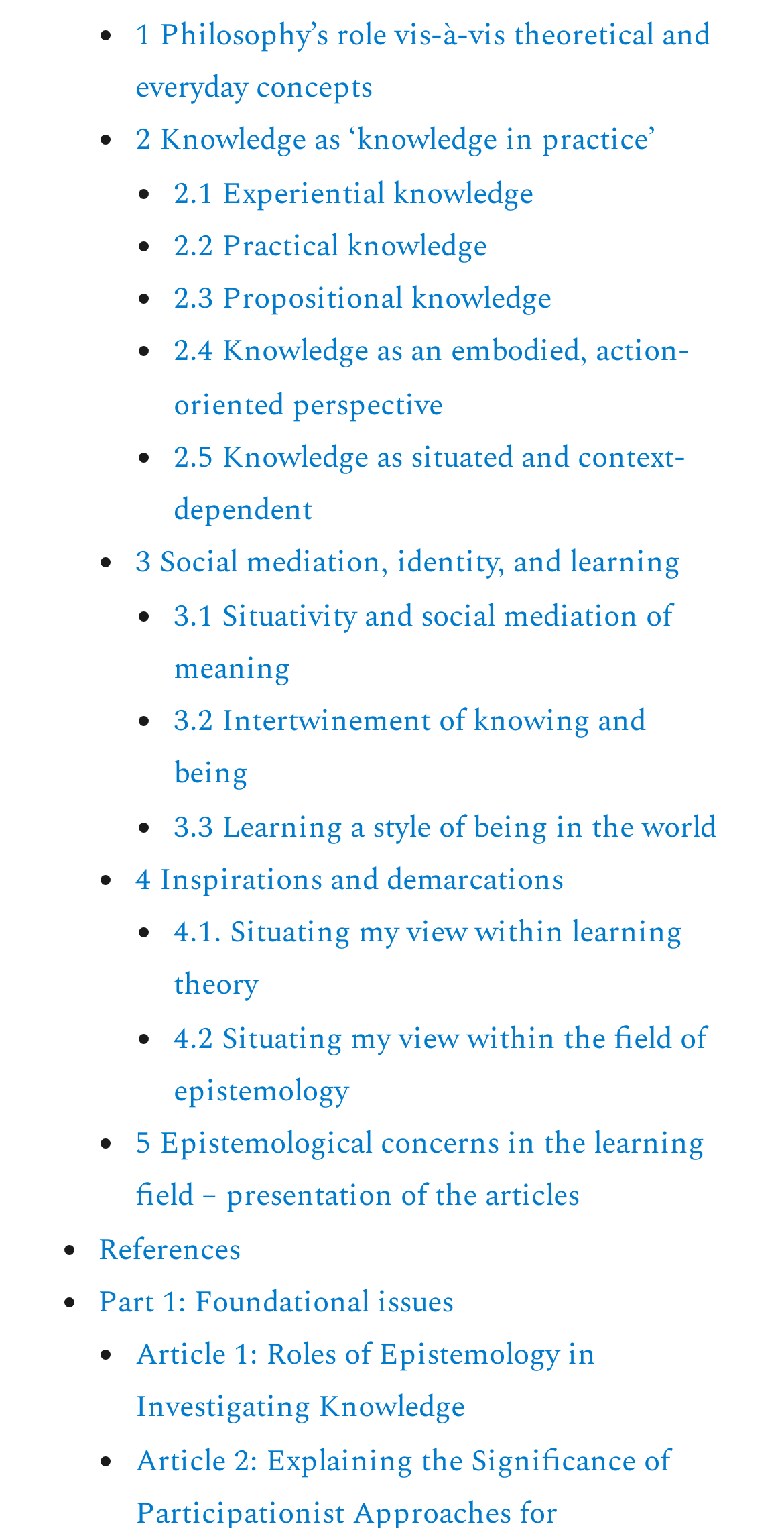Locate the bounding box coordinates of the clickable area to execute the instruction: "Read '3 Social mediation, identity, and learning'". Provide the coordinates as four float numbers between 0 and 1, represented as [left, top, right, bottom].

[0.173, 0.353, 0.868, 0.383]